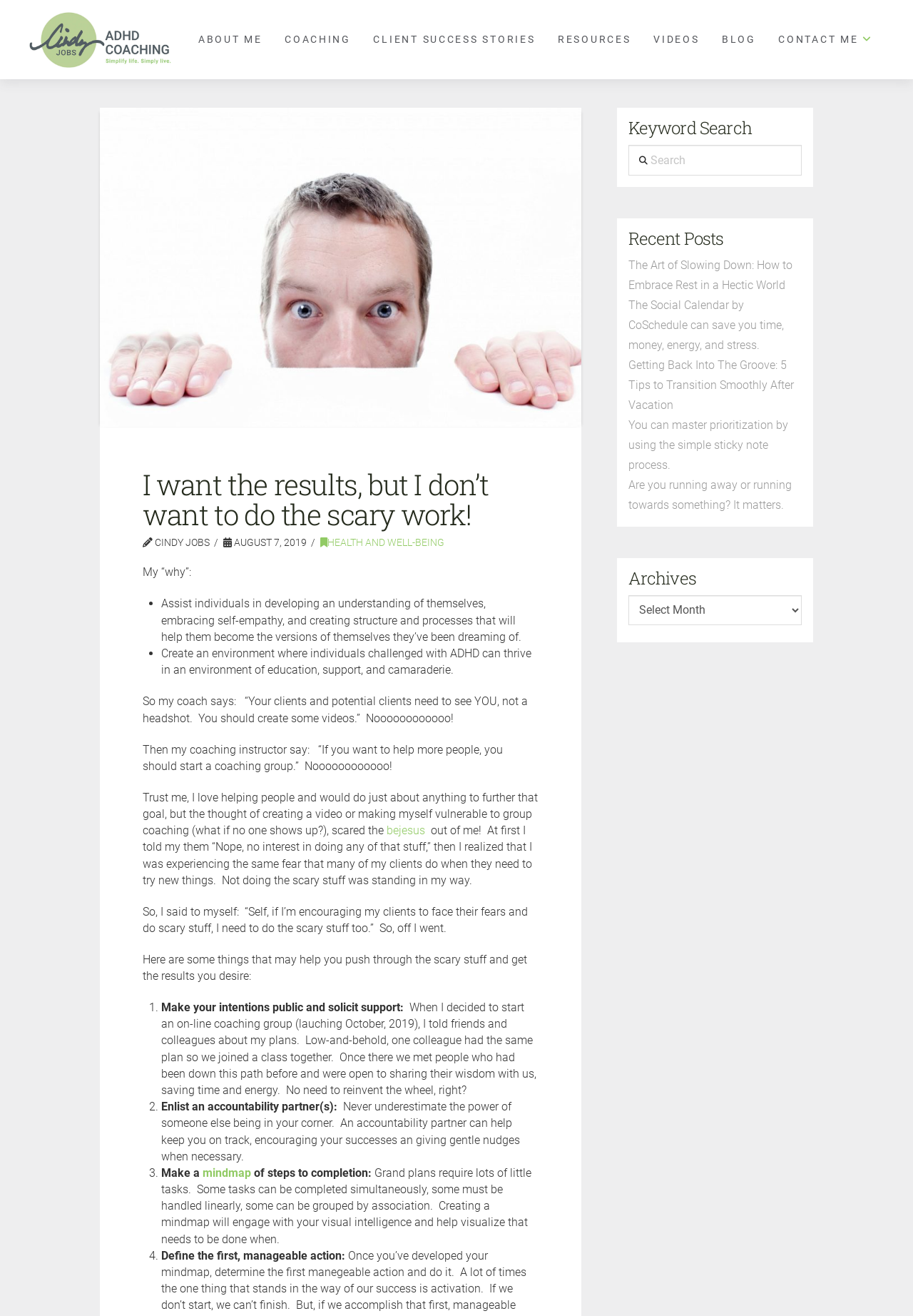Identify the bounding box coordinates for the element that needs to be clicked to fulfill this instruction: "Click on the 'ABOUT ME' link". Provide the coordinates in the format of four float numbers between 0 and 1: [left, top, right, bottom].

[0.214, 0.0, 0.288, 0.06]